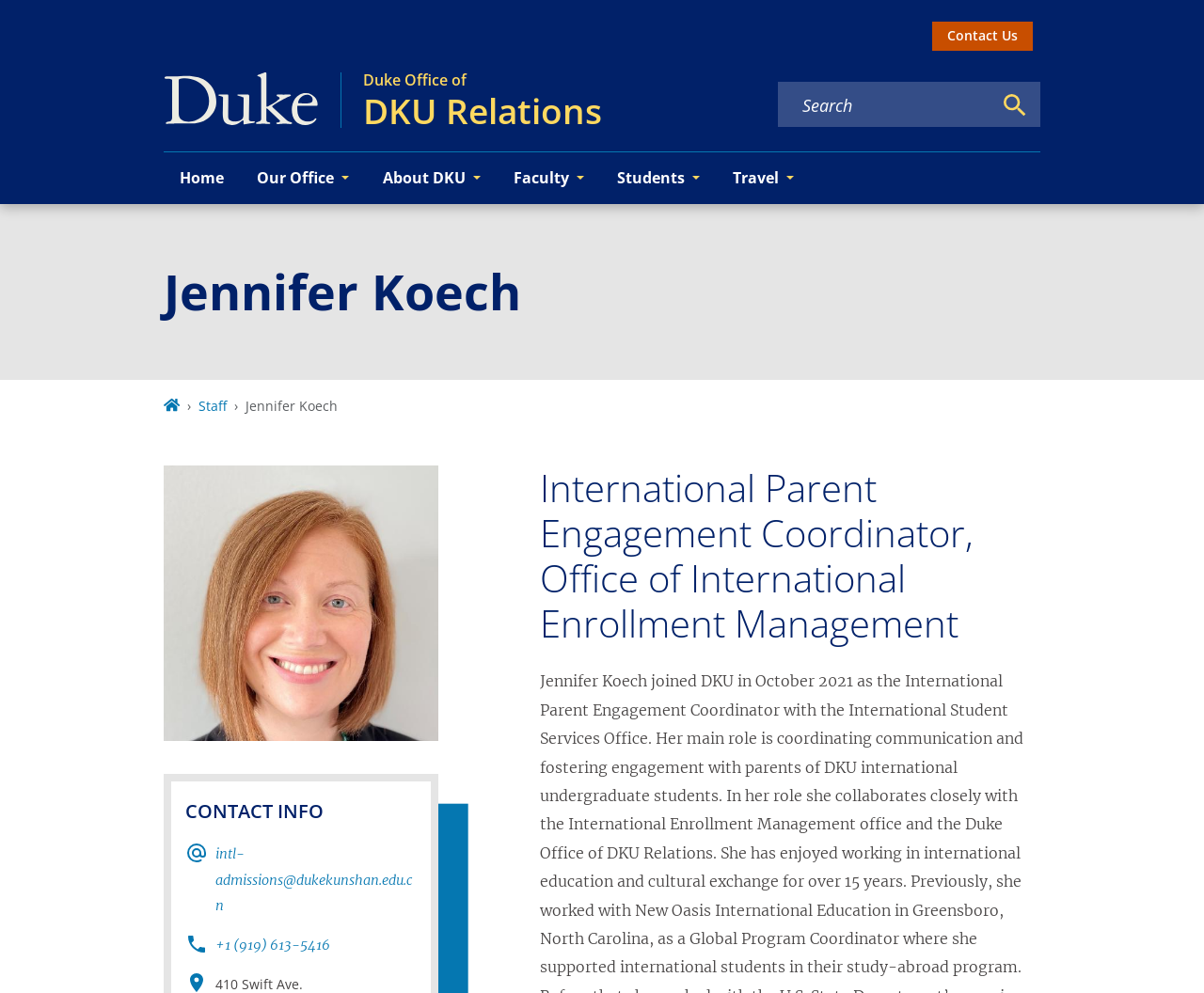Can you specify the bounding box coordinates for the region that should be clicked to fulfill this instruction: "View Jennifer Koech's contact info".

[0.154, 0.802, 0.346, 0.833]